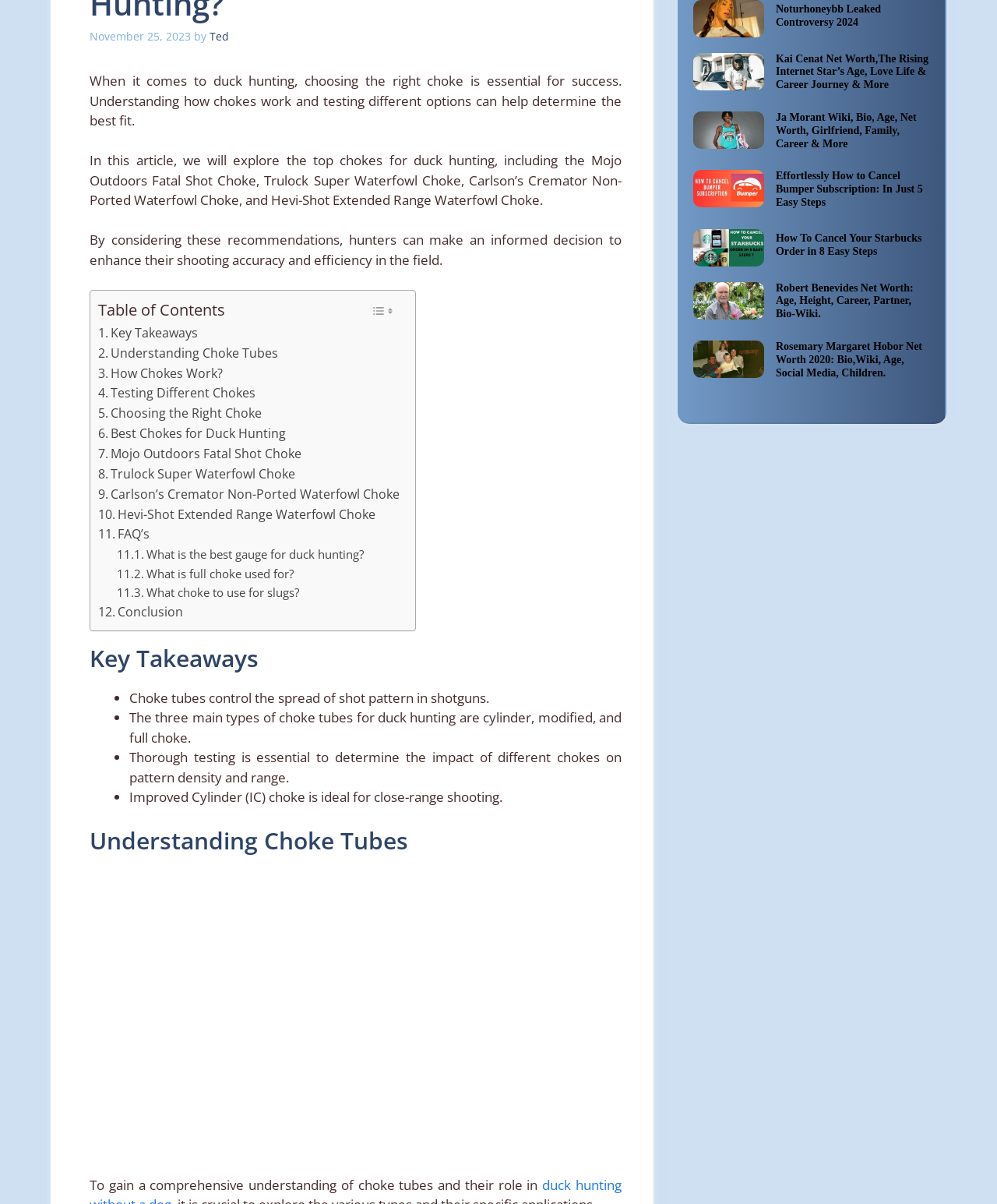Identify the bounding box of the HTML element described here: "Testing Different Chokes". Provide the coordinates as four float numbers between 0 and 1: [left, top, right, bottom].

[0.098, 0.319, 0.256, 0.335]